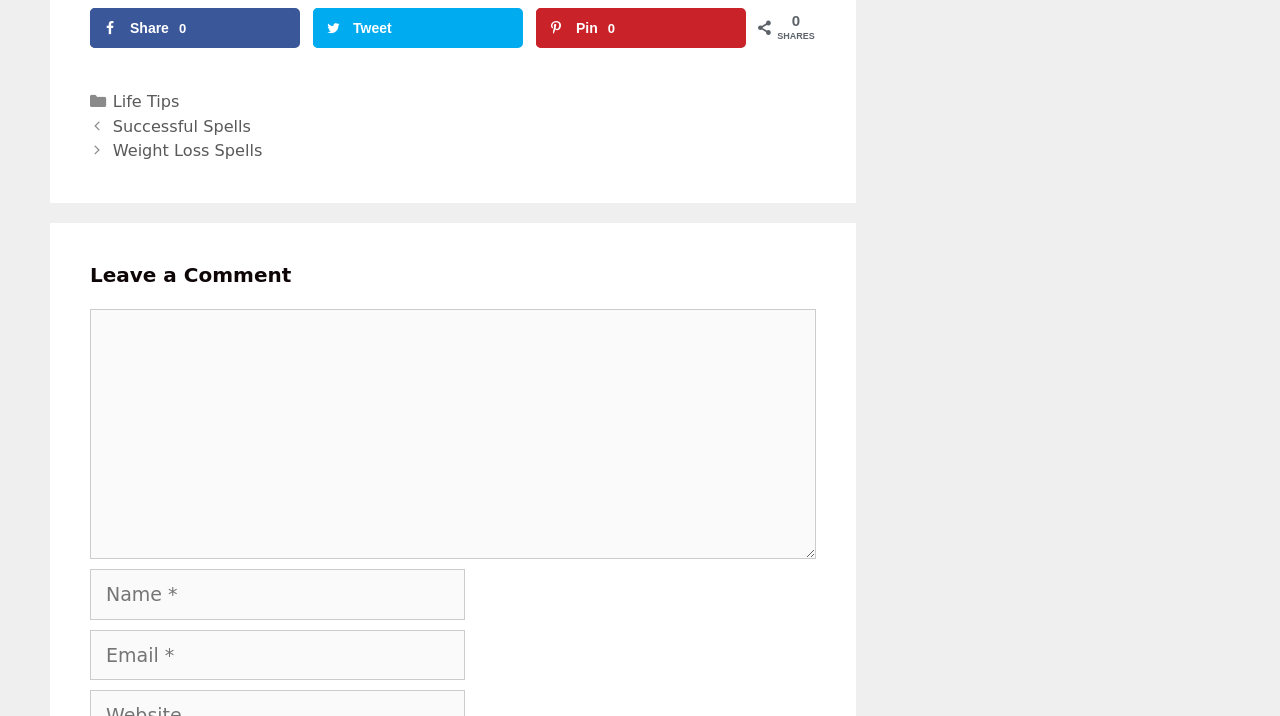Identify the bounding box coordinates of the specific part of the webpage to click to complete this instruction: "Pin this post".

[0.419, 0.011, 0.583, 0.067]